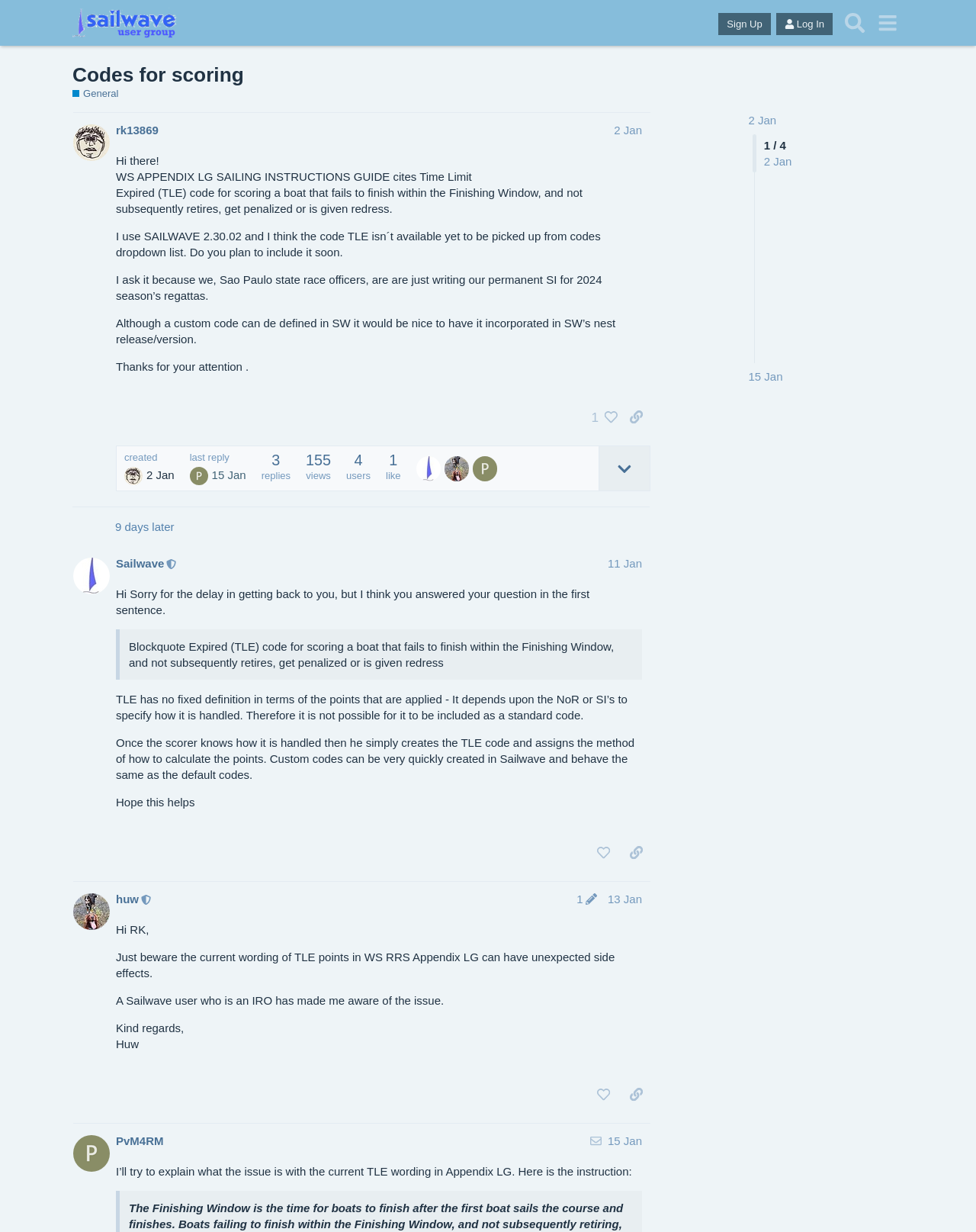Based on the element description "2 Jan", predict the bounding box coordinates of the UI element.

[0.629, 0.101, 0.658, 0.111]